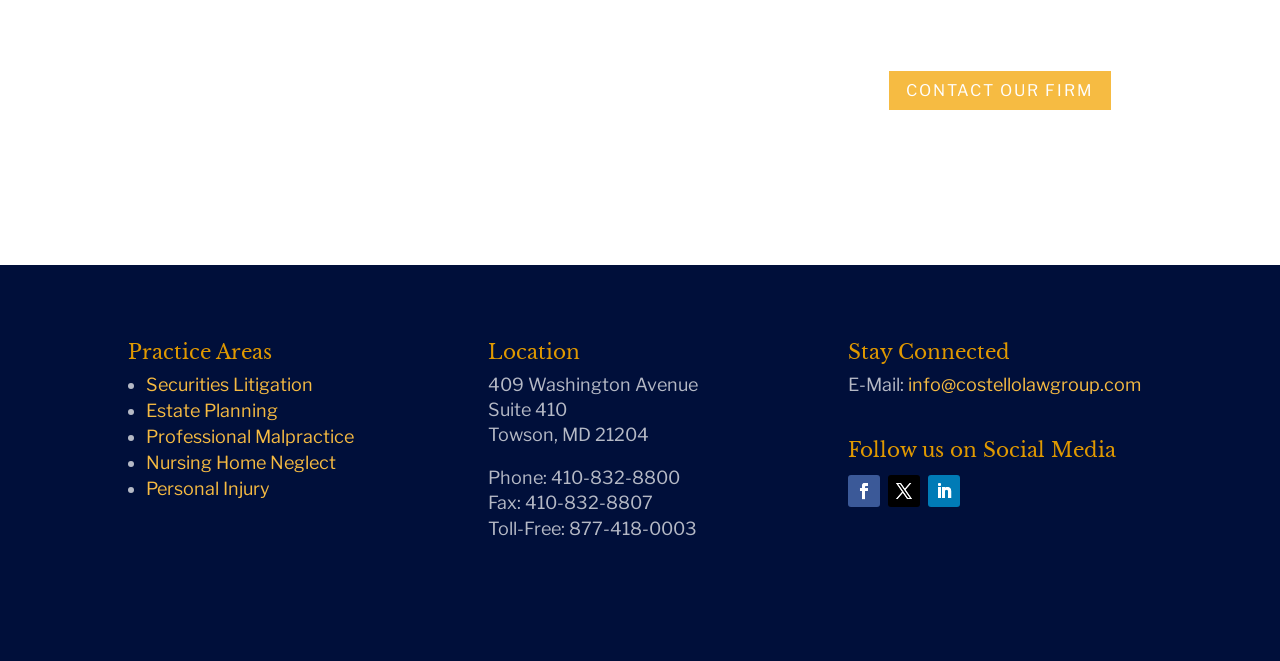How can I email the Costello Law Group?
Please look at the screenshot and answer using one word or phrase.

info@costellolawgroup.com